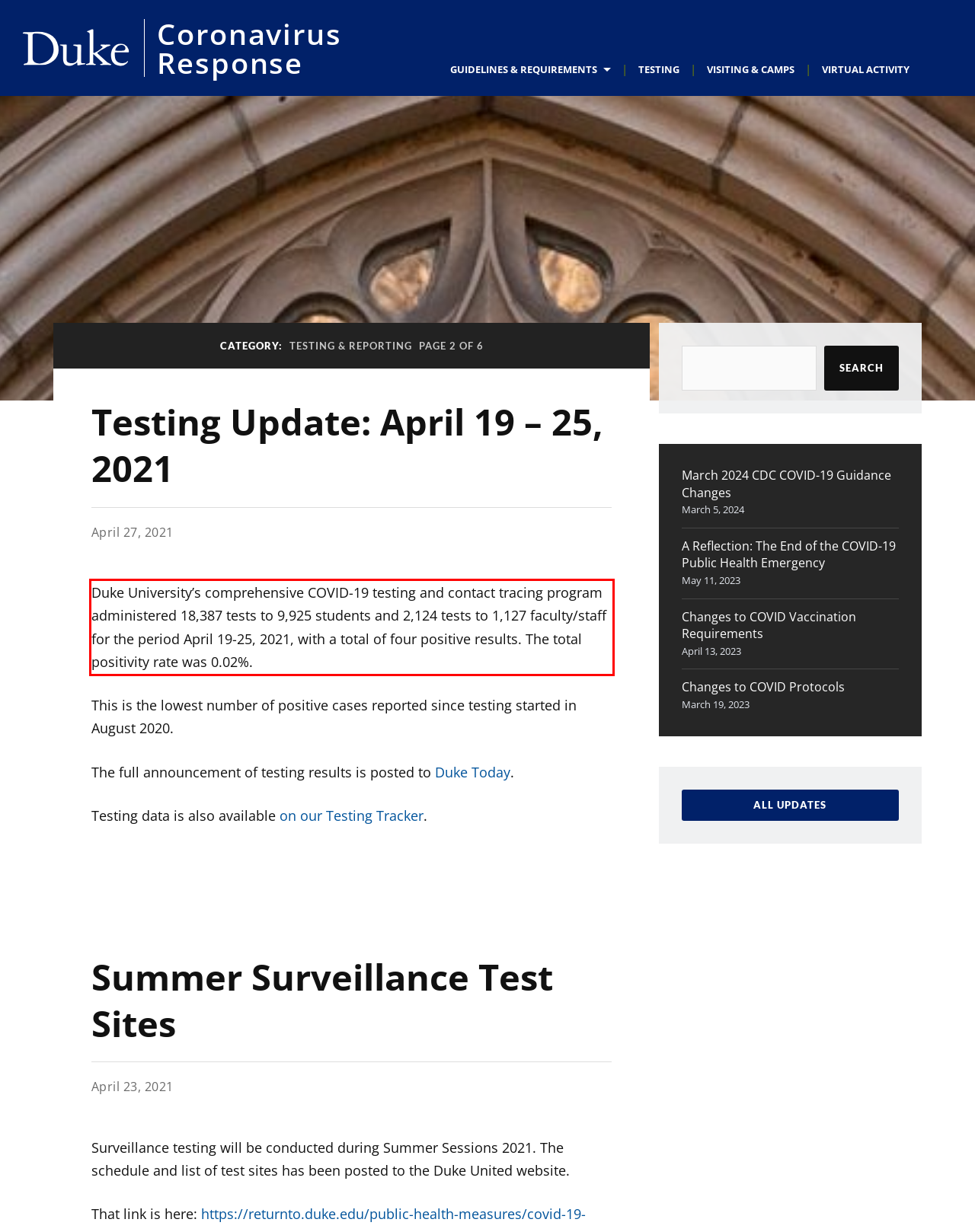Given a screenshot of a webpage containing a red rectangle bounding box, extract and provide the text content found within the red bounding box.

Duke University’s comprehensive COVID-19 testing and contact tracing program administered 18,387 tests to 9,925 students and 2,124 tests to 1,127 faculty/staff for the period April 19-25, 2021, with a total of four positive results. The total positivity rate was 0.02%.